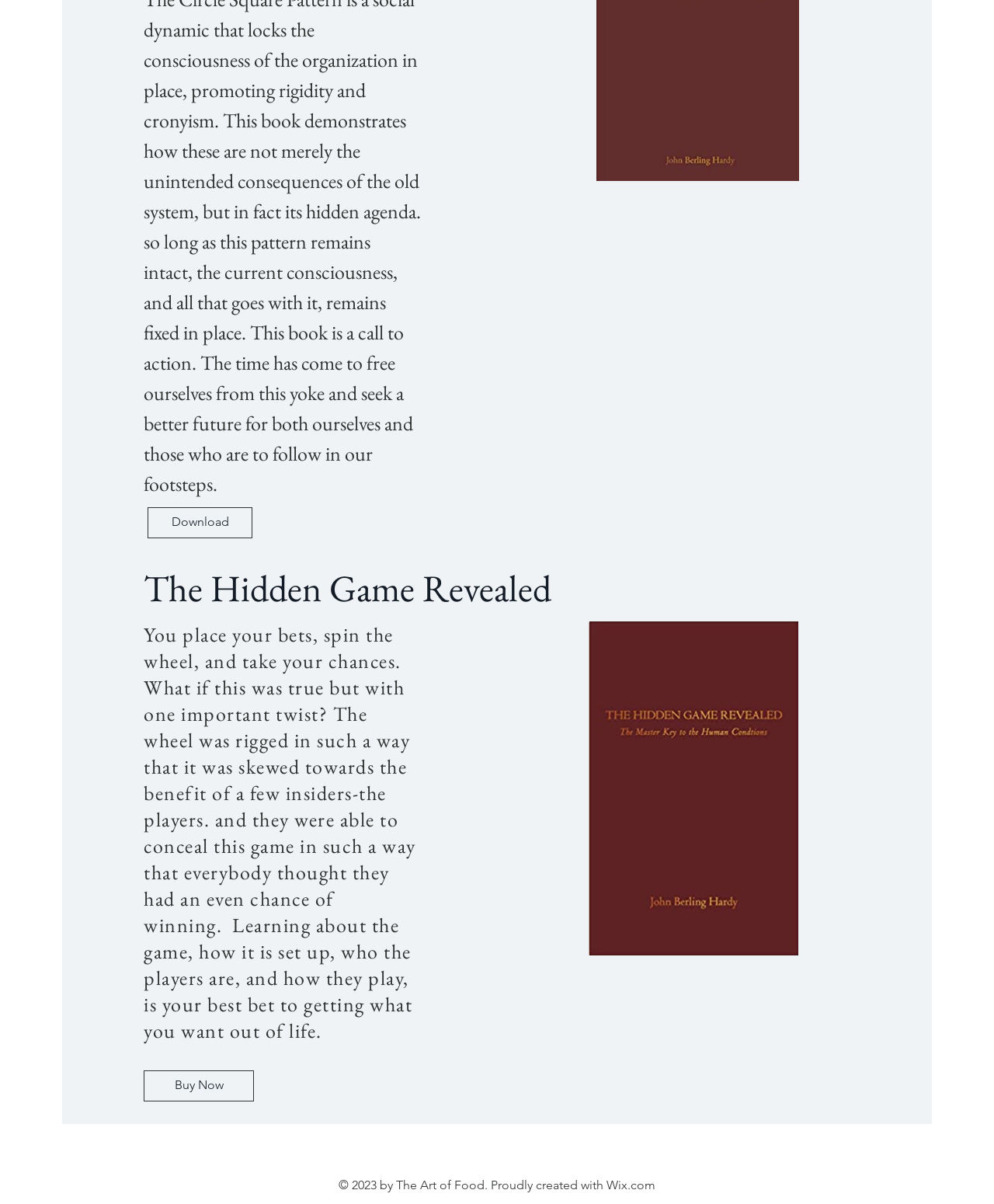Identify the bounding box coordinates for the UI element mentioned here: "Wix.com". Provide the coordinates as four float values between 0 and 1, i.e., [left, top, right, bottom].

[0.61, 0.978, 0.659, 0.99]